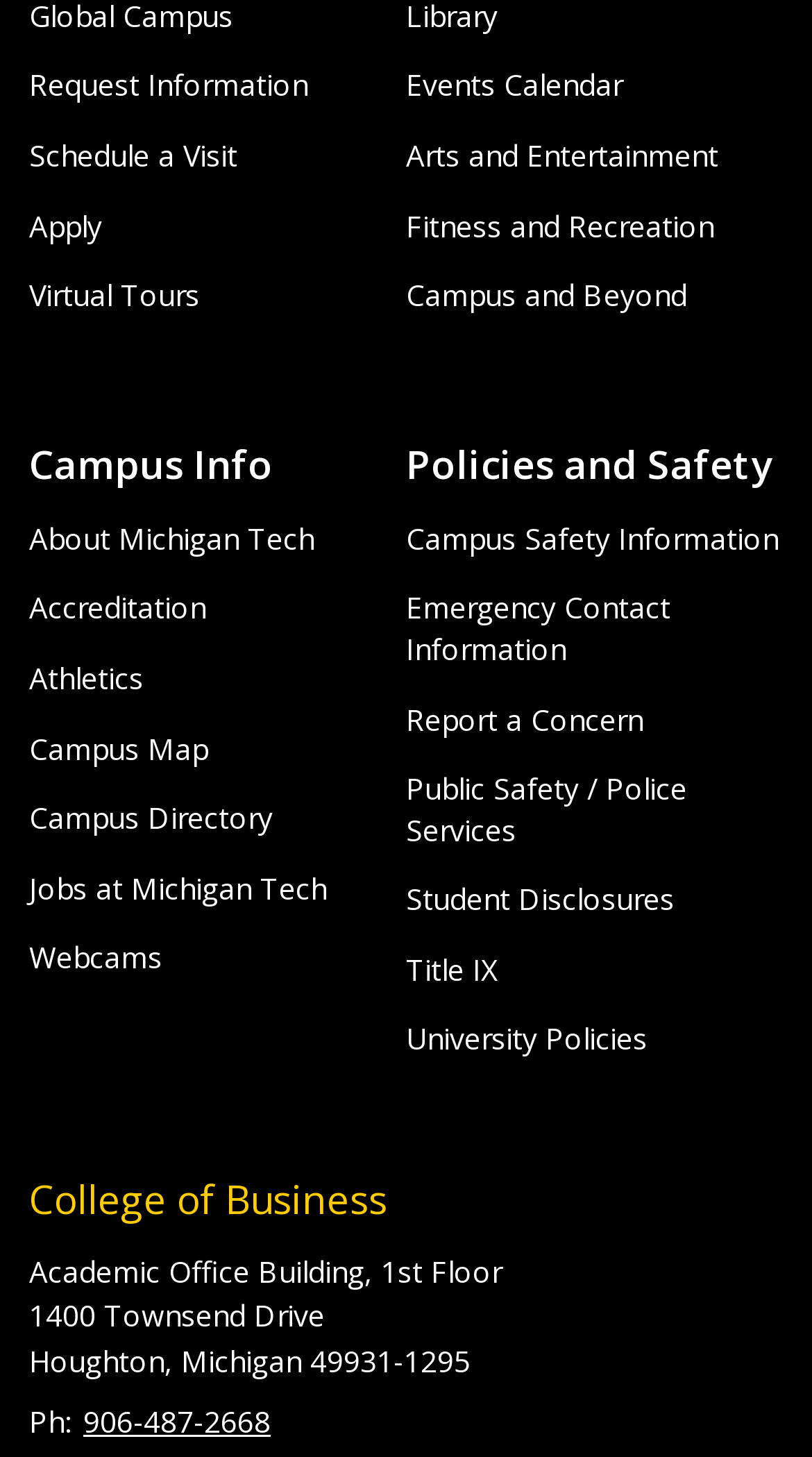How many links are under the 'Campus Info' heading? Please answer the question using a single word or phrase based on the image.

9